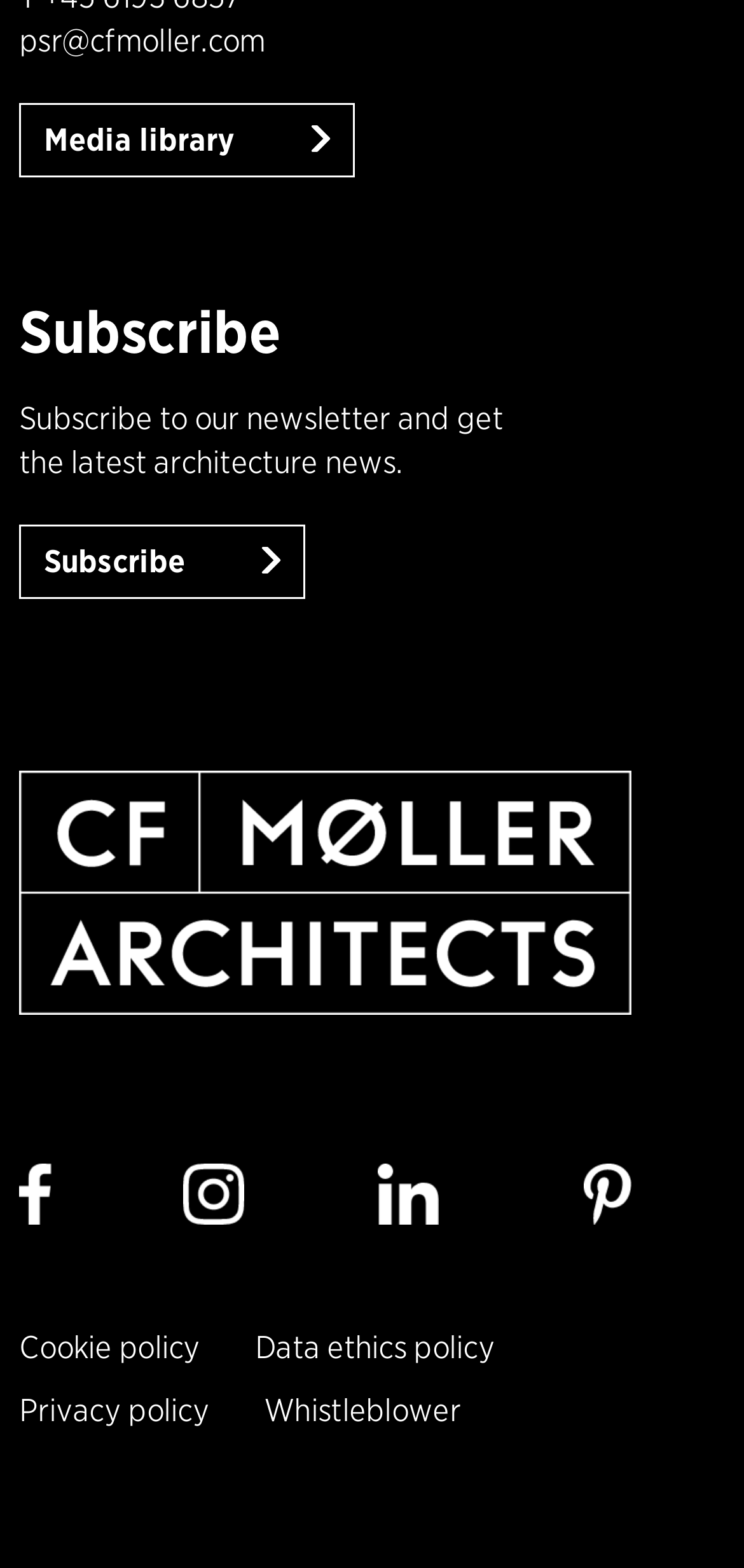Extract the bounding box coordinates for the UI element described as: "Whistleblower".

[0.355, 0.887, 0.683, 0.927]